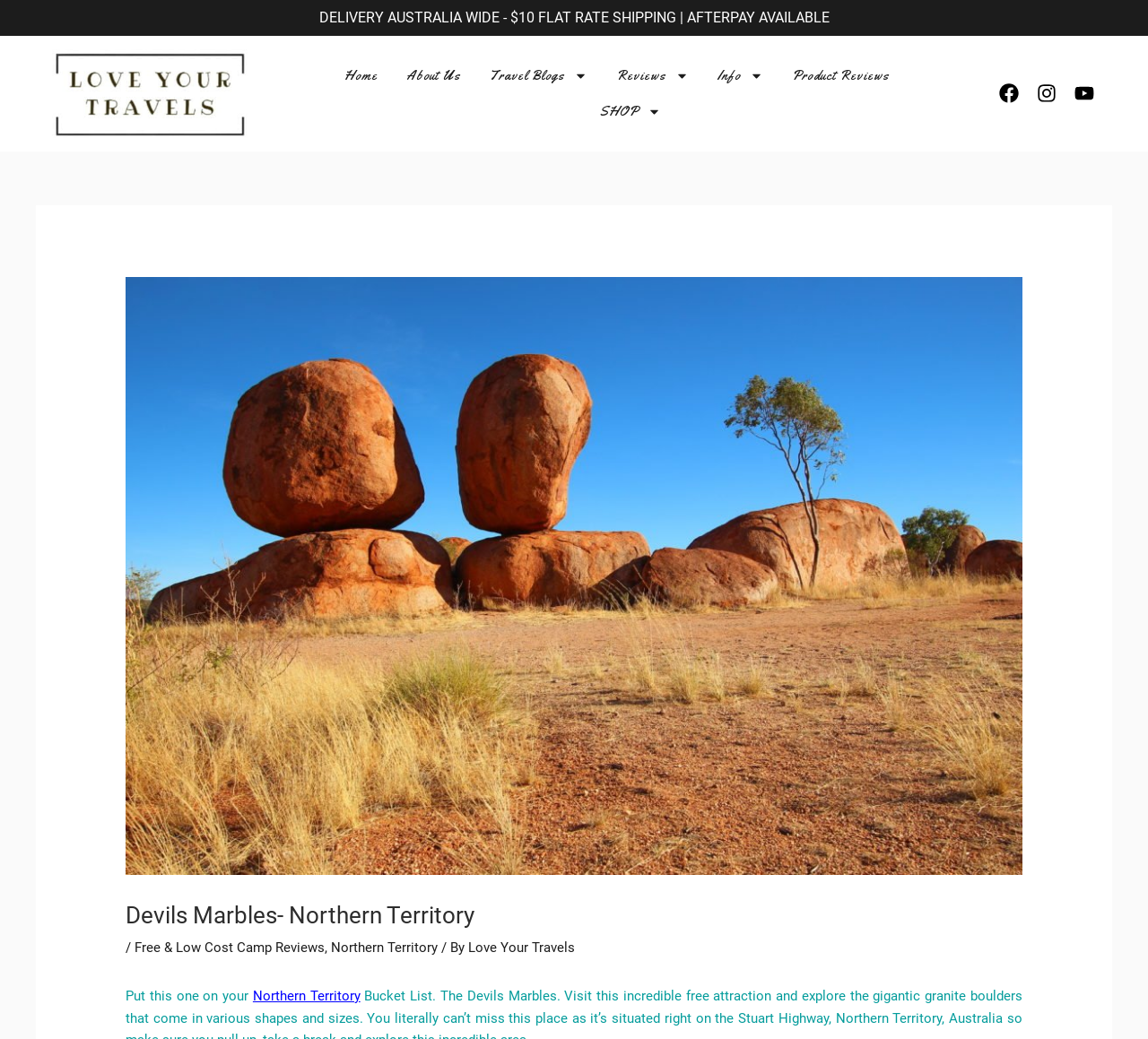Locate the bounding box coordinates of the area where you should click to accomplish the instruction: "Click on the Love Your Travels logo".

[0.023, 0.047, 0.24, 0.133]